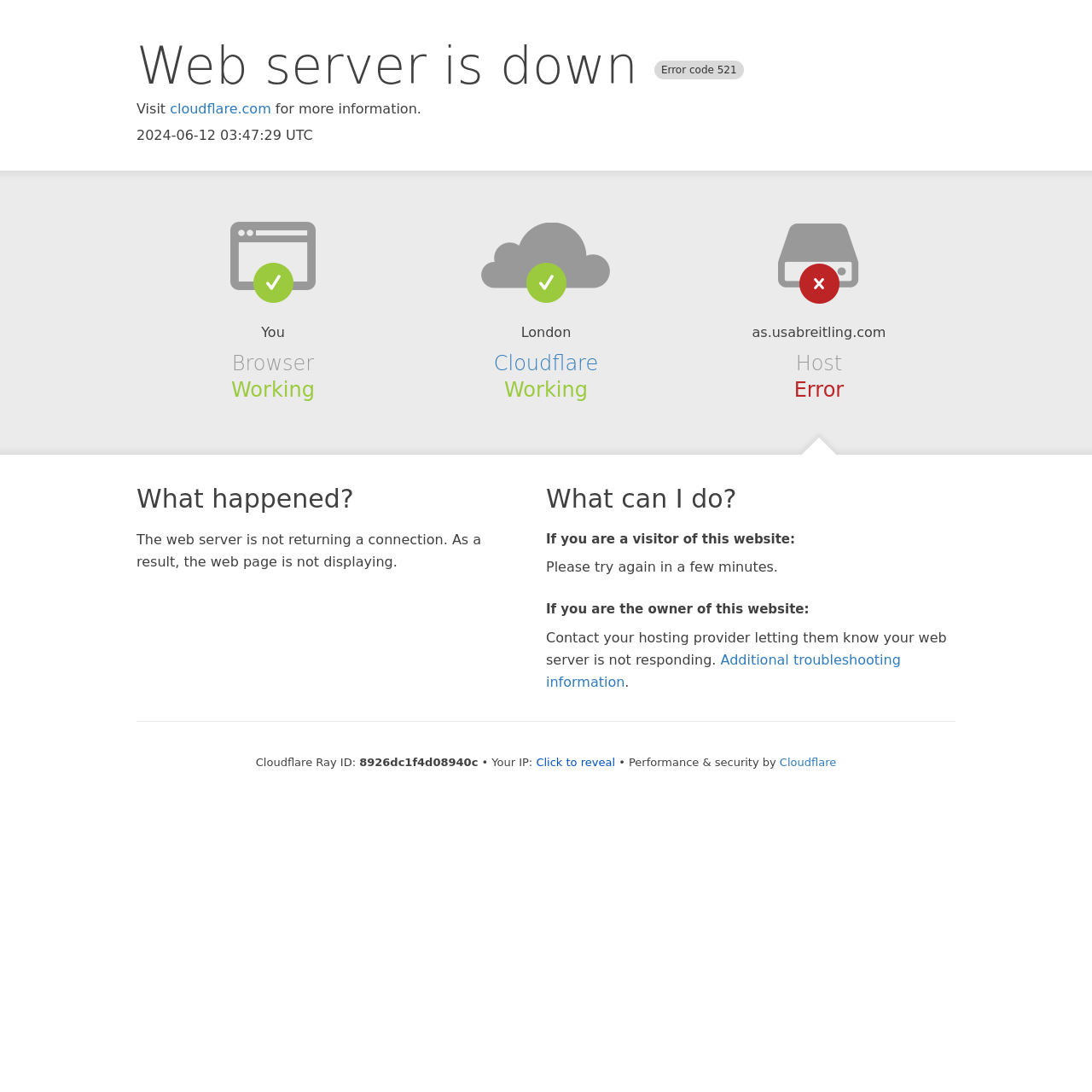Answer this question in one word or a short phrase: What is the current status of the browser?

Working